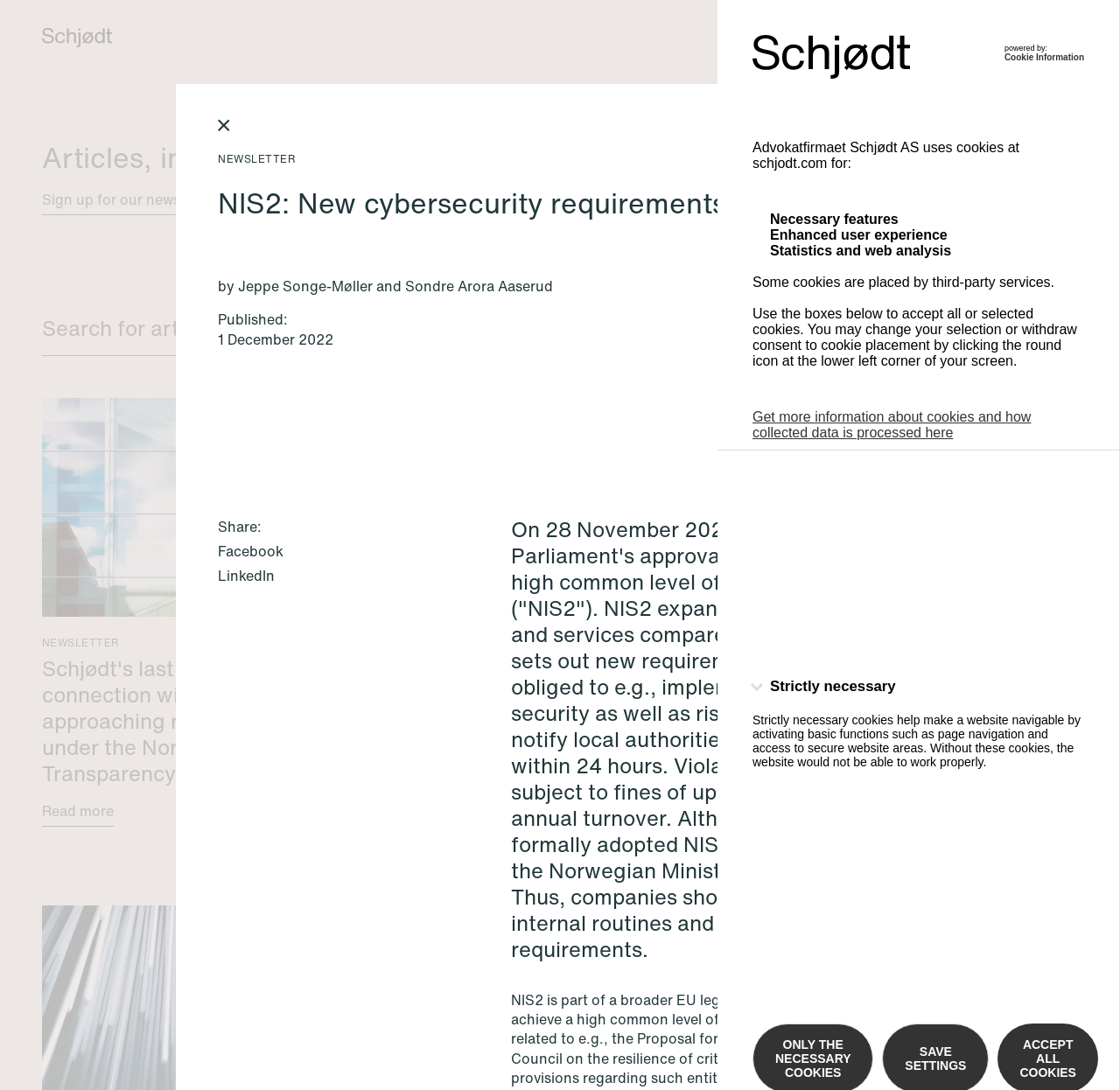Pinpoint the bounding box coordinates of the area that must be clicked to complete this instruction: "Click the Schjødt logo".

[0.038, 0.026, 0.1, 0.039]